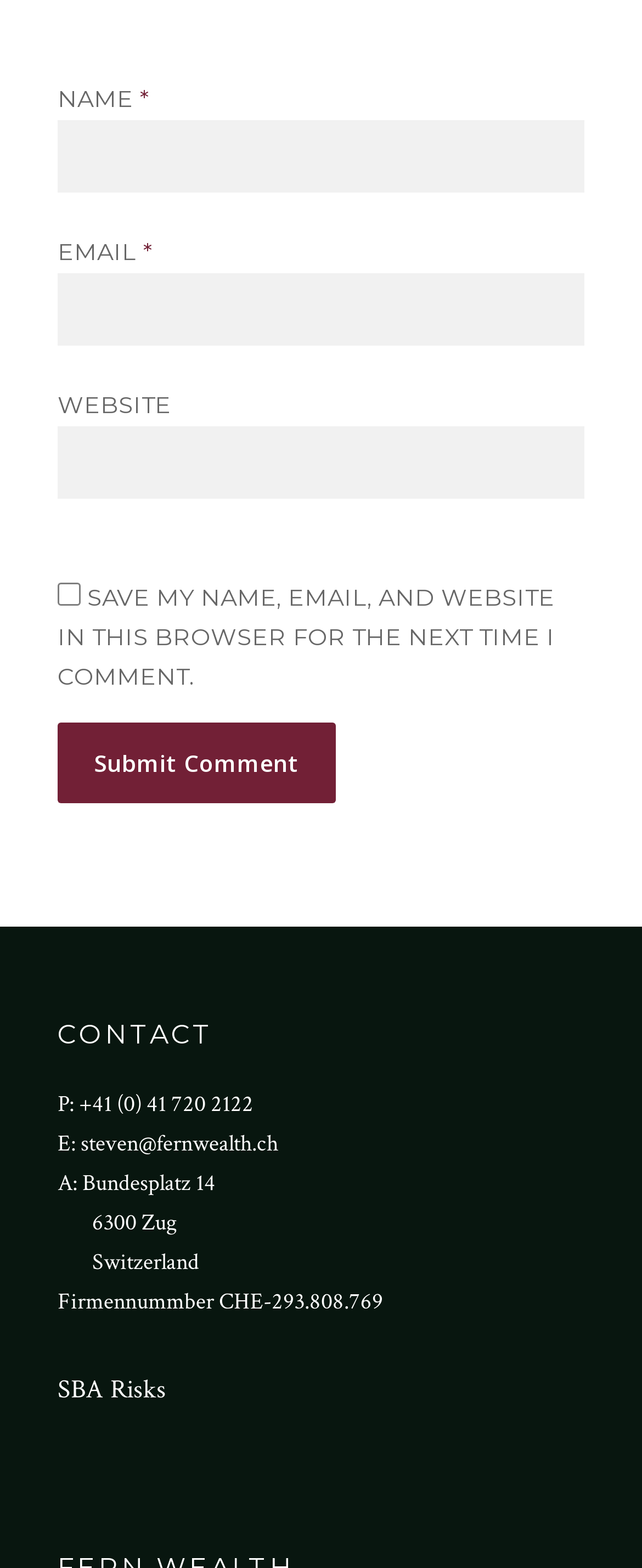What is the purpose of the checkbox?
Based on the image, please offer an in-depth response to the question.

The purpose of the checkbox can be found by looking at the StaticText element with the text 'SAVE MY NAME, EMAIL, AND WEBSITE IN THIS BROWSER FOR THE NEXT TIME I COMMENT.' which is near the checkbox.